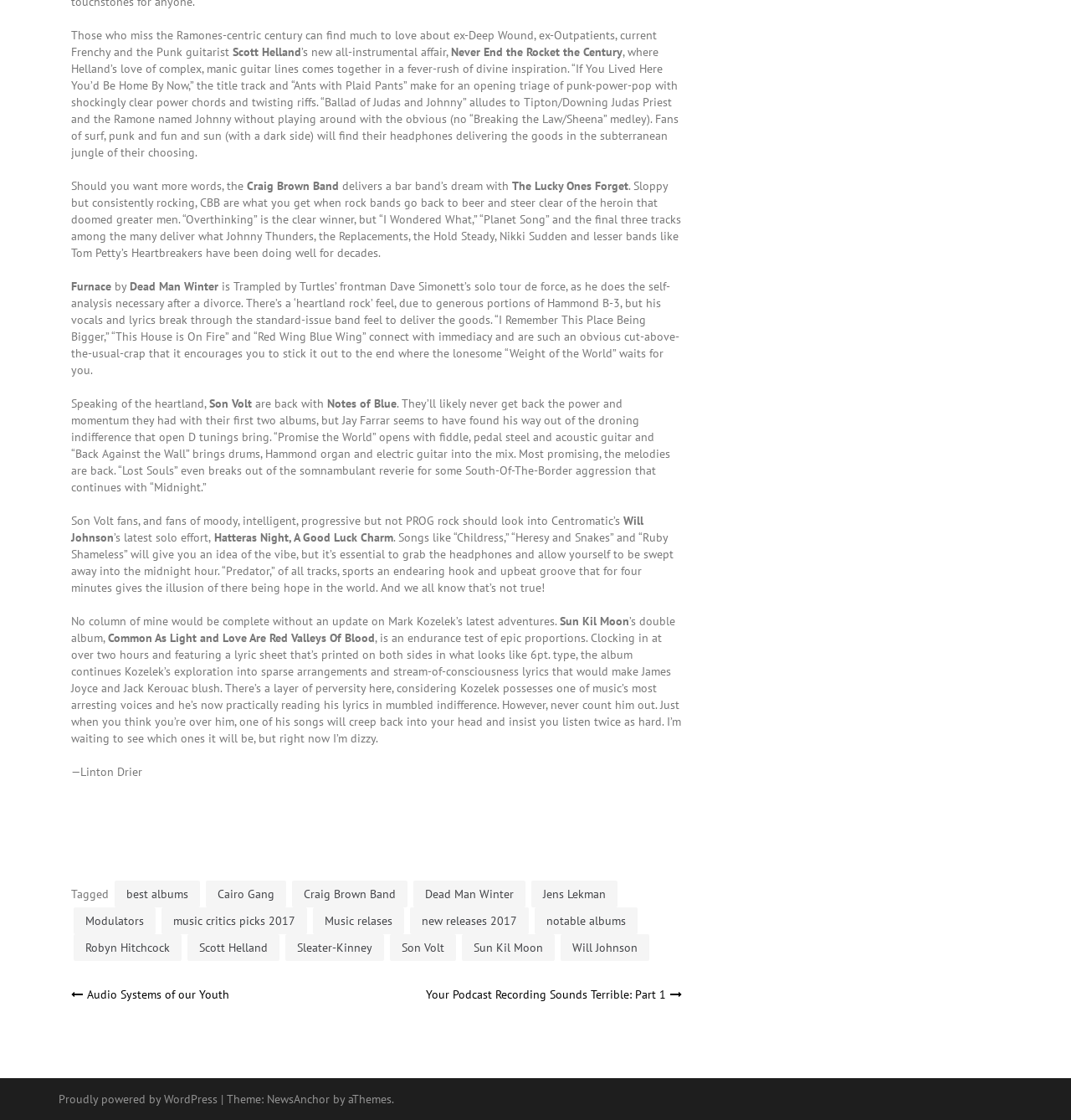Give a one-word or short phrase answer to the question: 
Who wrote the article or review?

Linton Drier